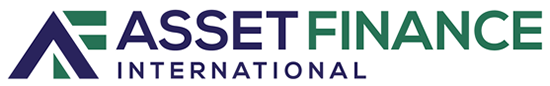Elaborate on all the key elements and details present in the image.

The image features the logo of "Asset Finance International," which is prominently displayed with a modern design. The logo incorporates the words "ASSET" and "FINANCE" in bold and stylized typography, with "INTERNATIONAL" presented in a more understated manner. The colors used in the logo are a combination of blue and green, which convey a sense of trust and professionalism. This logo represents the company’s focus on providing financial services and solutions in the asset finance sector, highlighting its commitment to supporting businesses and facilitating growth through tailored financial options.